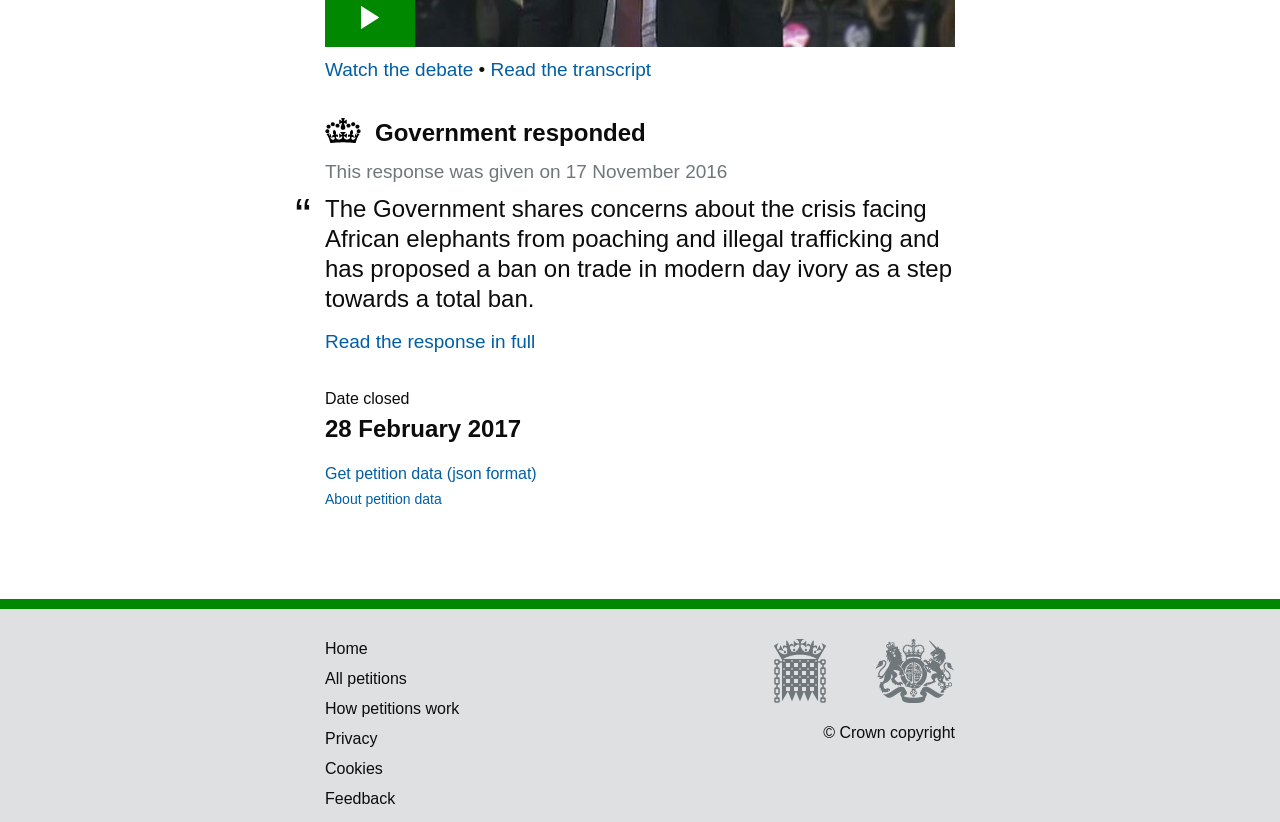Show the bounding box coordinates of the element that should be clicked to complete the task: "Read the transcript".

[0.383, 0.072, 0.509, 0.098]